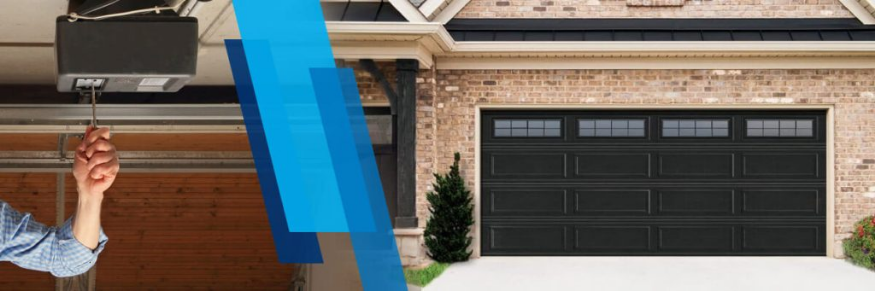Provide a single word or phrase to answer the given question: 
What type of roof does the house have?

Gabled